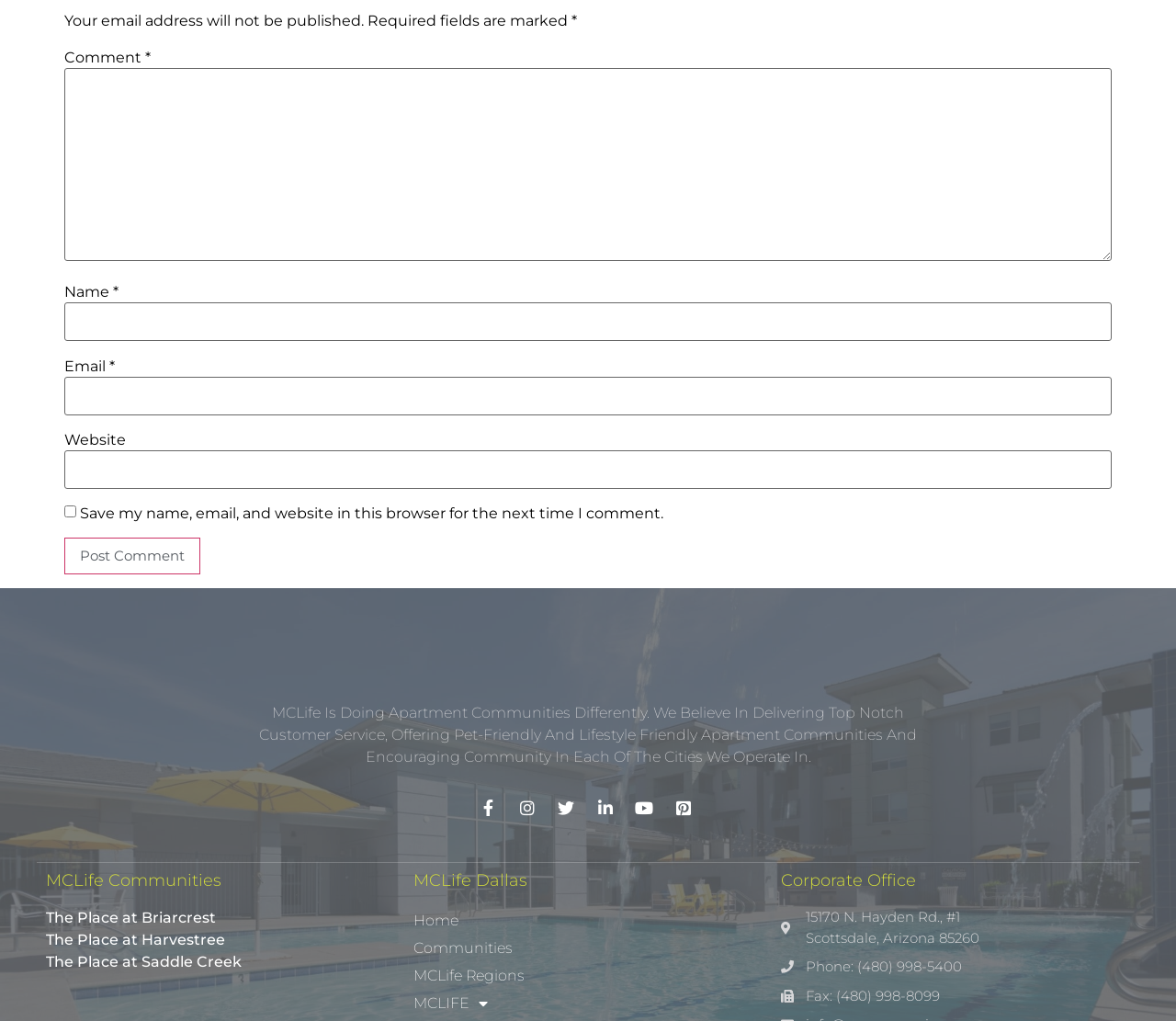What is the purpose of the checkbox?
Based on the screenshot, provide a one-word or short-phrase response.

Save comment information